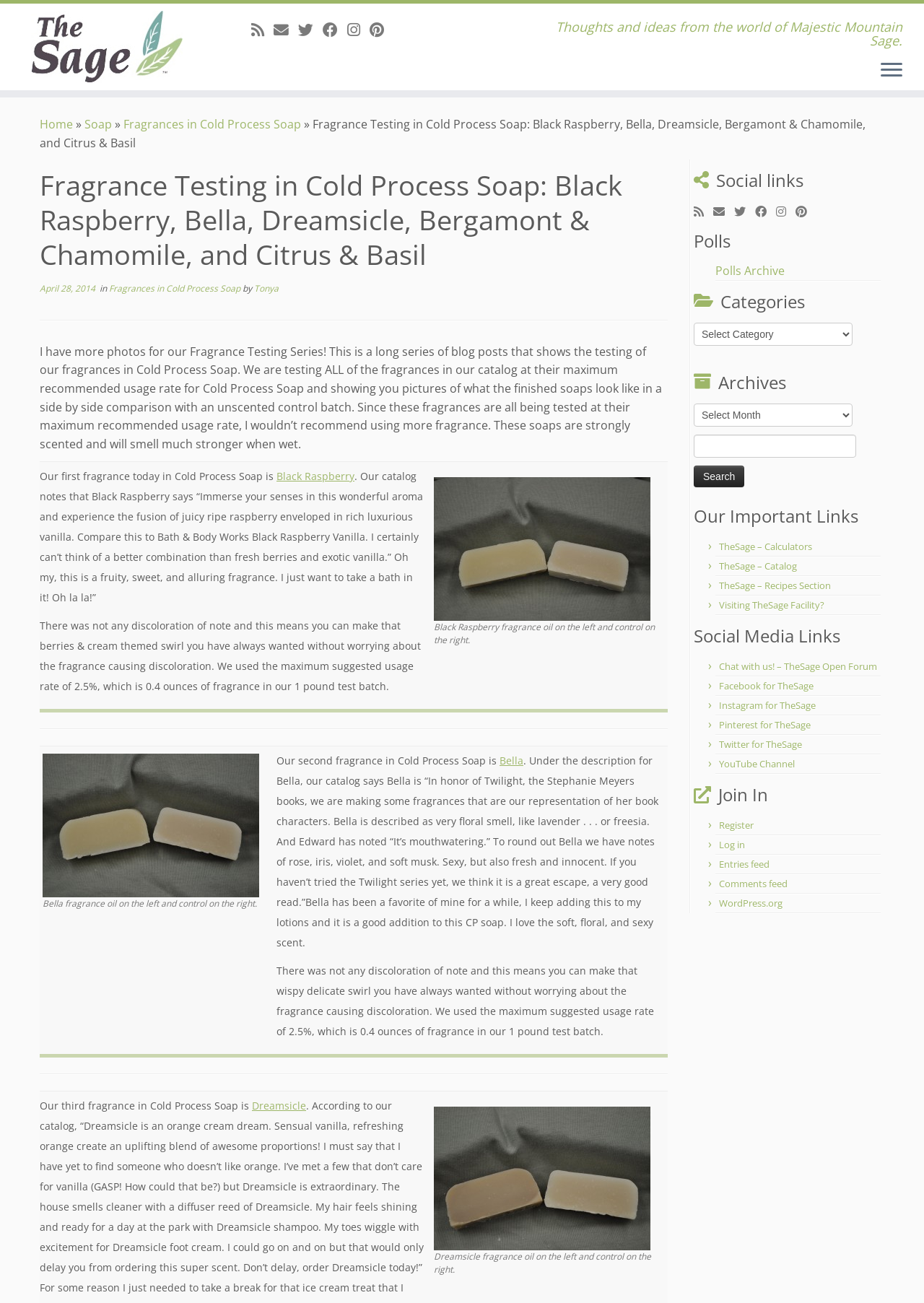Point out the bounding box coordinates of the section to click in order to follow this instruction: "Contact us via email".

None